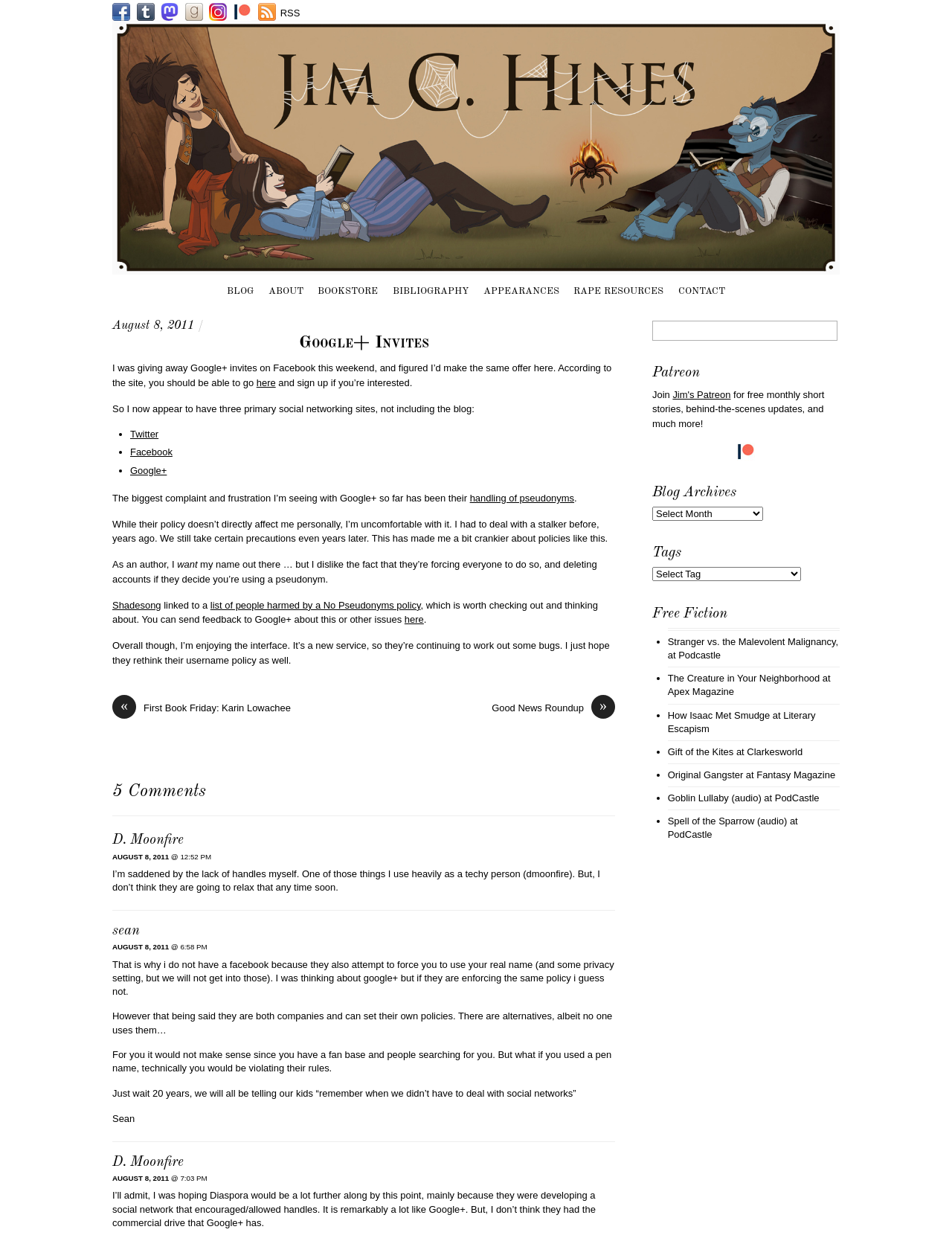Determine the bounding box coordinates of the clickable region to execute the instruction: "Search for something". The coordinates should be four float numbers between 0 and 1, denoted as [left, top, right, bottom].

[0.685, 0.258, 0.88, 0.274]